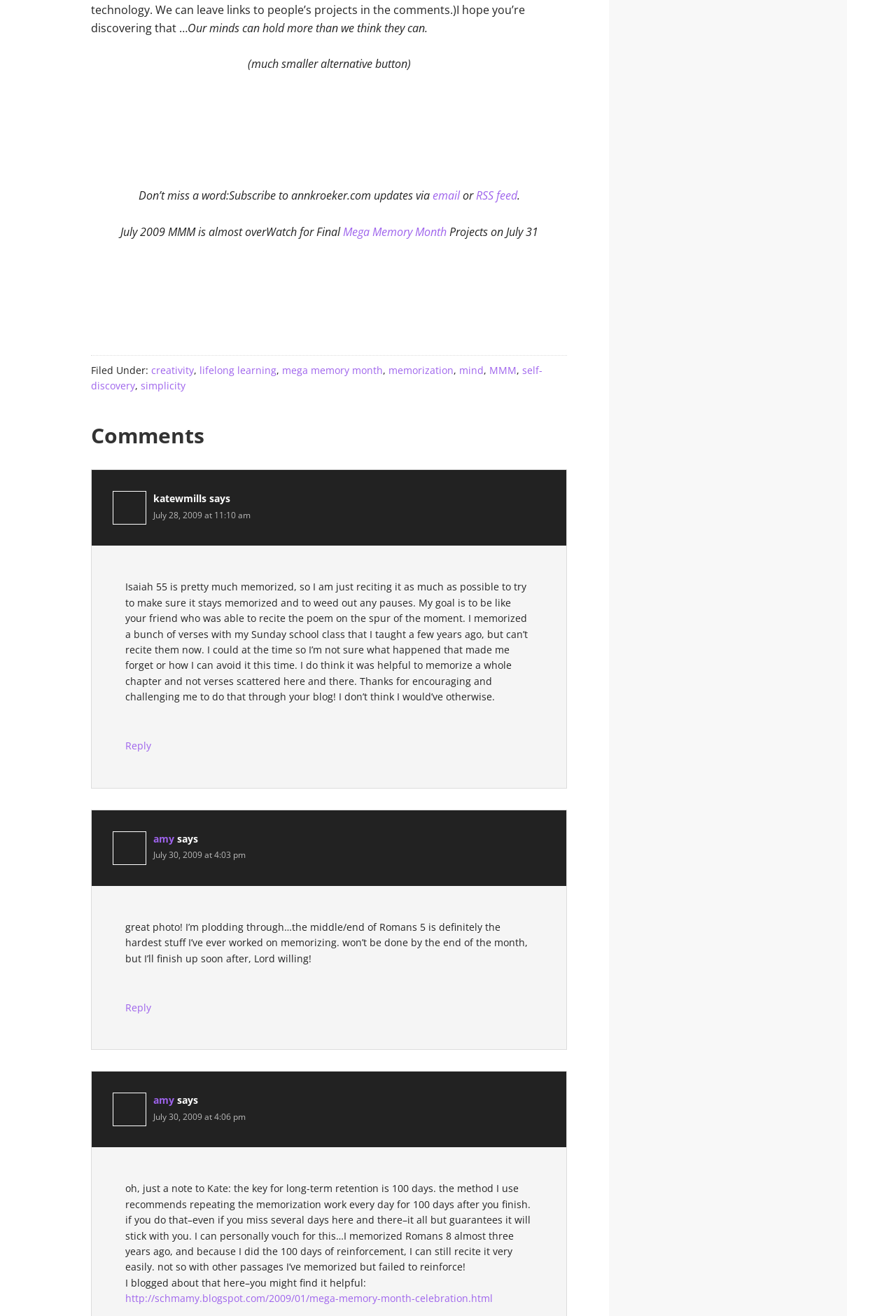How many comments are on this page?
Using the image as a reference, give a one-word or short phrase answer.

3